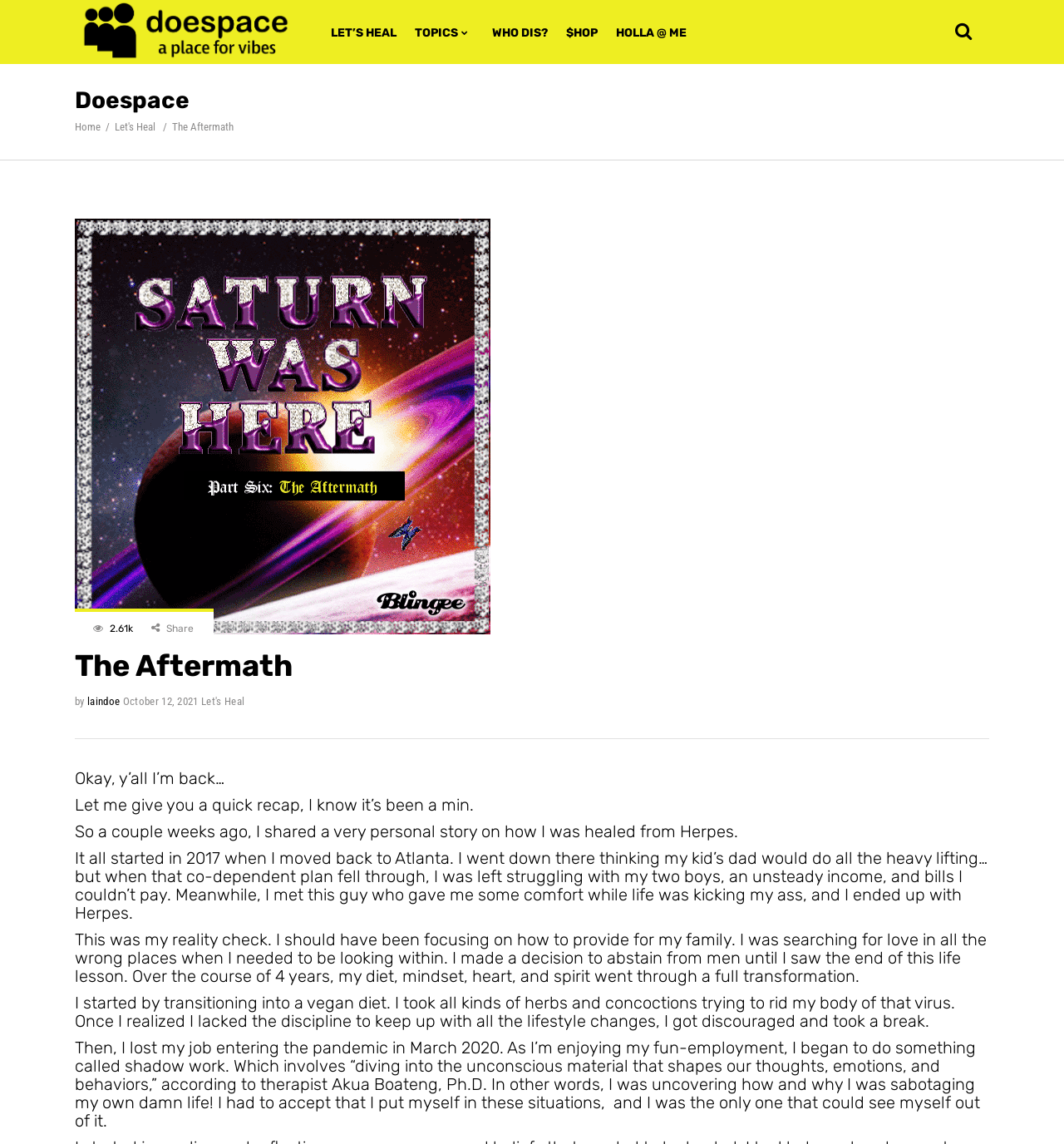Please identify the bounding box coordinates of the element that needs to be clicked to execute the following command: "Go to LET'S HEAL". Provide the bounding box using four float numbers between 0 and 1, formatted as [left, top, right, bottom].

[0.303, 0.0, 0.382, 0.056]